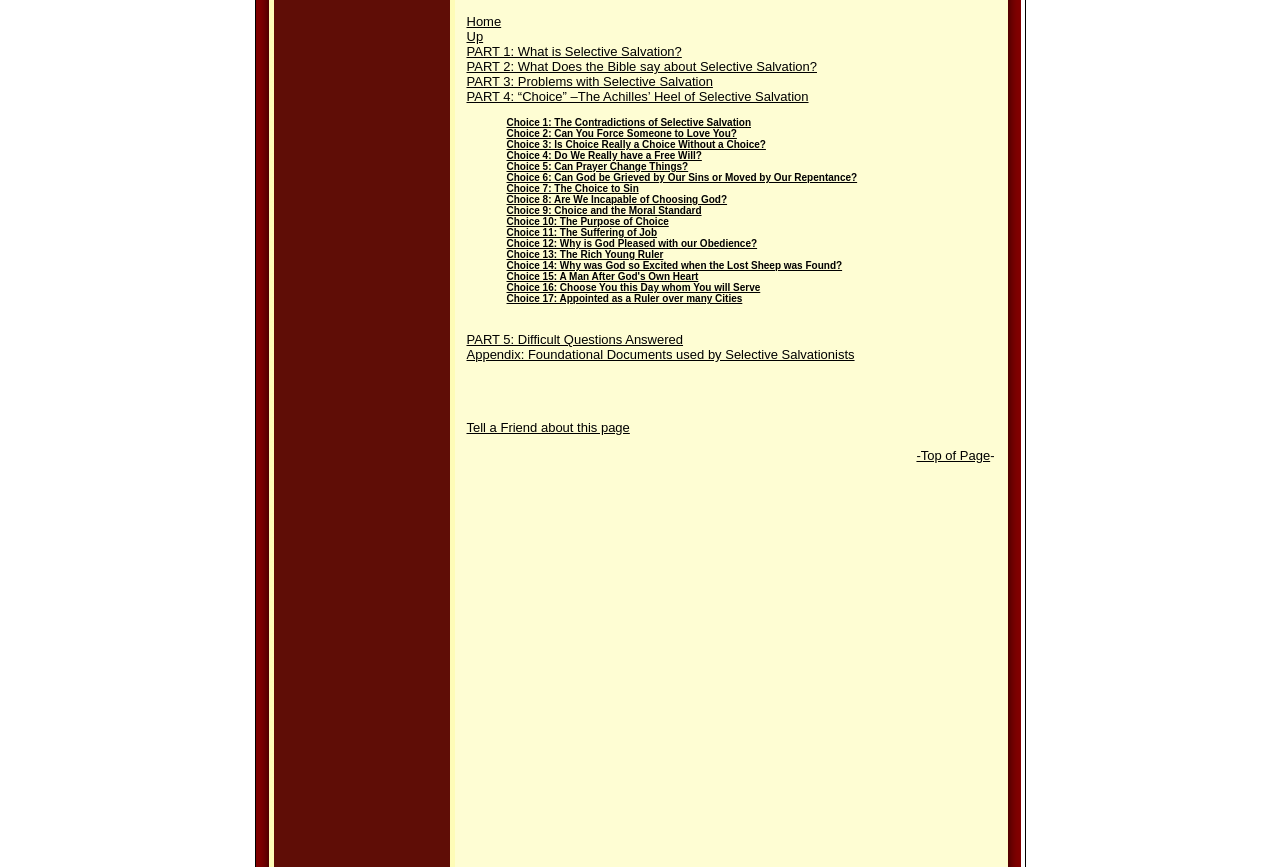Provide the bounding box coordinates of the section that needs to be clicked to accomplish the following instruction: "Explore 'Choice 1: The Contradictions of Selective Salvation'."

[0.396, 0.135, 0.587, 0.148]